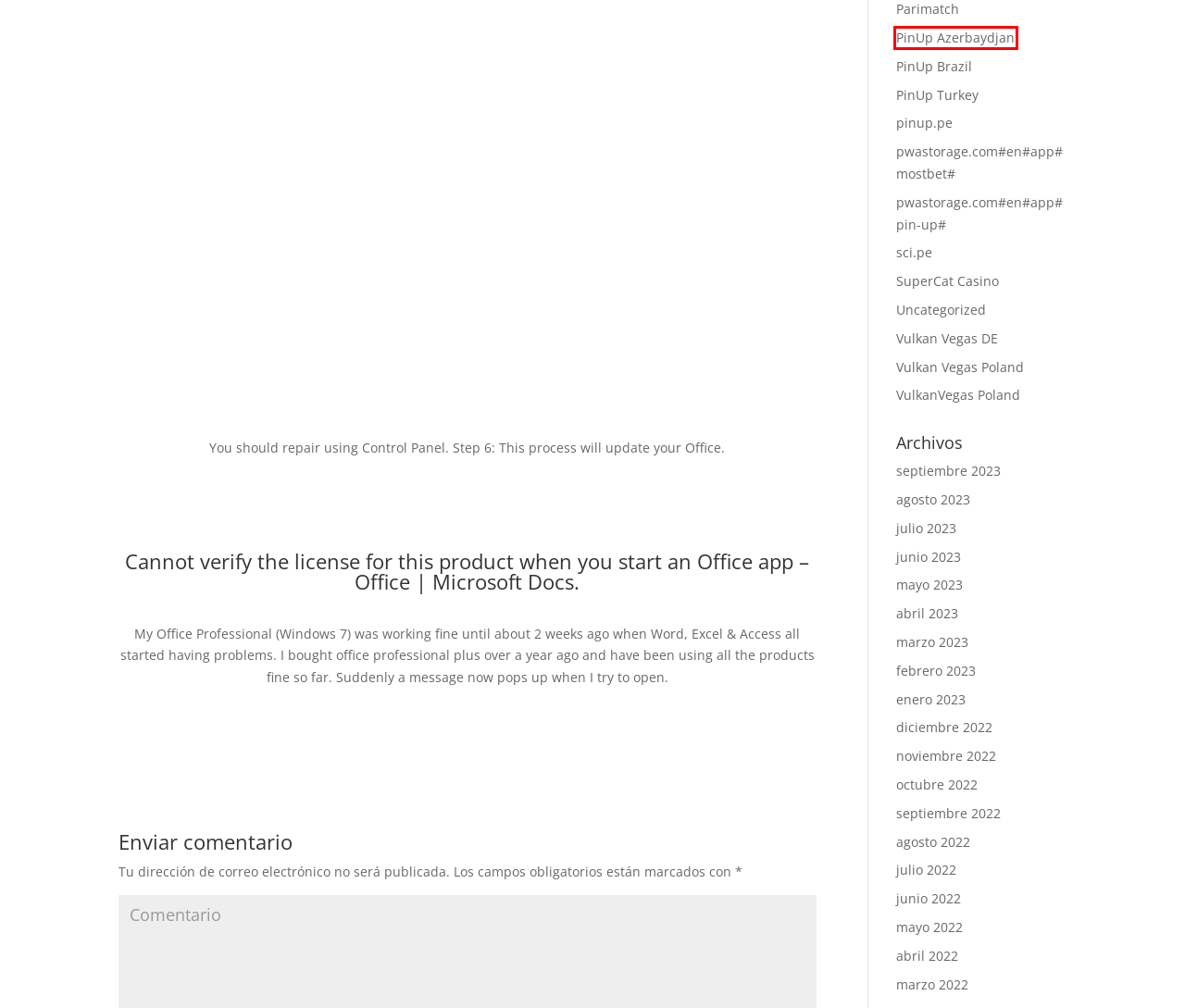With the provided screenshot showing a webpage and a red bounding box, determine which webpage description best fits the new page that appears after clicking the element inside the red box. Here are the options:
A. pwastorage.com#en#app#mostbet# | SEIP SEPI
B. pinup.pe | SEIP SEPI
C. pwastorage.com#en#app#pin-up# | SEIP SEPI
D. SuperCat Casino | SEIP SEPI
E. Vulkan Vegas Poland | SEIP SEPI
F. PinUp Azerbaydjan | SEIP SEPI
G. Archivos | SEIP SEPI
H. Uncategorized | SEIP SEPI

F